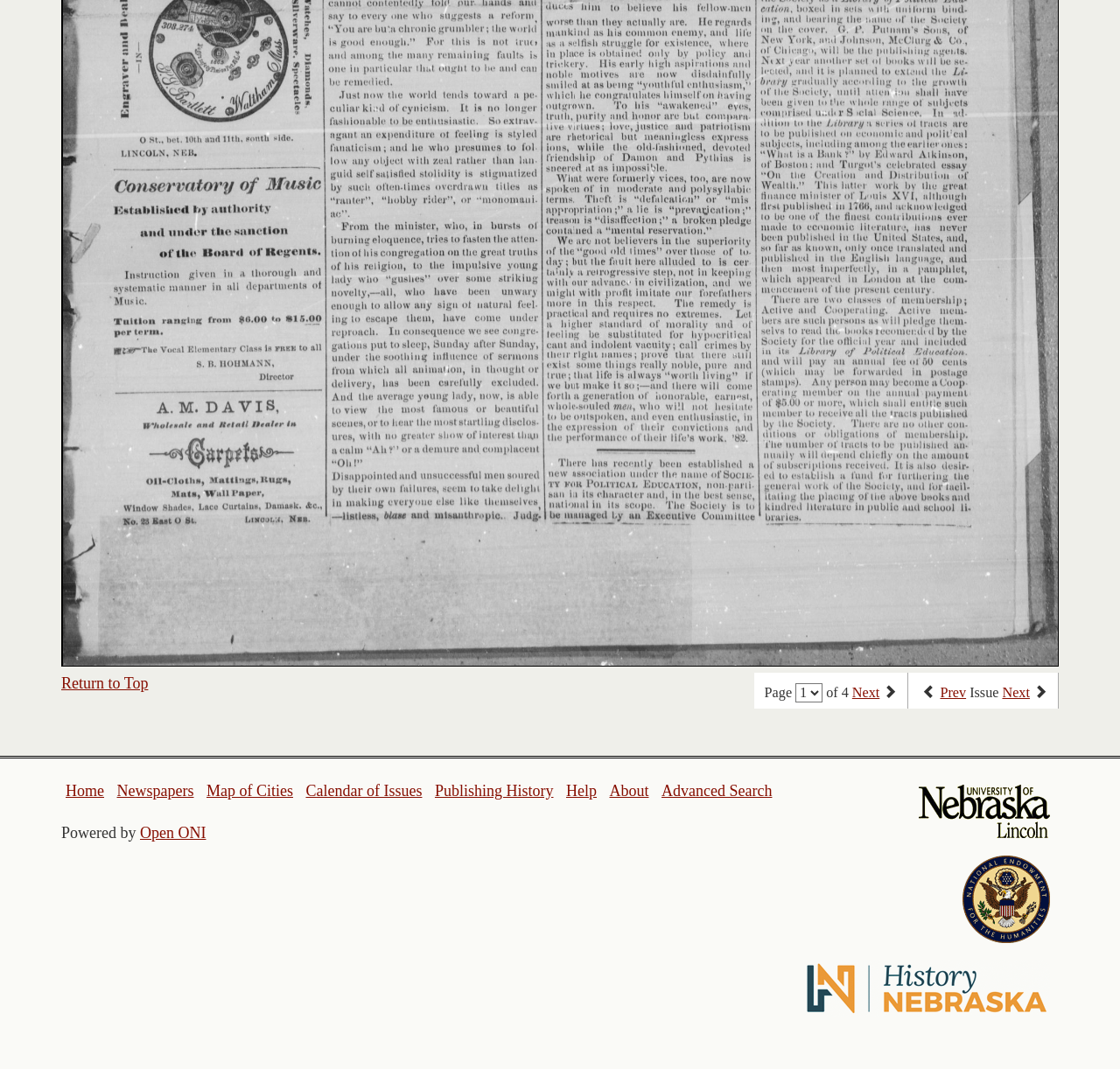Given the description of a UI element: "Advanced Search", identify the bounding box coordinates of the matching element in the webpage screenshot.

[0.591, 0.731, 0.689, 0.748]